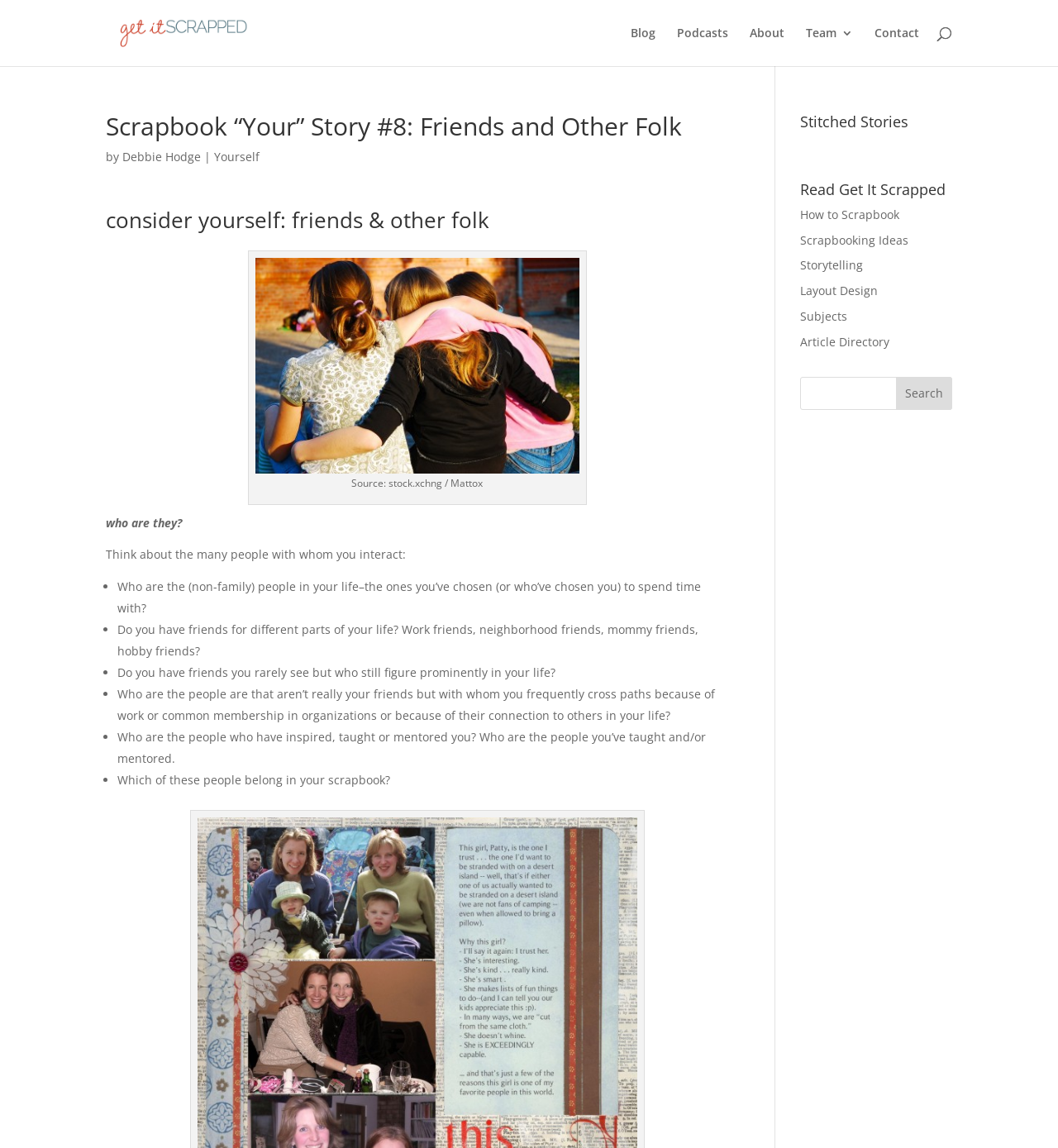Determine the bounding box coordinates of the element that should be clicked to execute the following command: "Click on the link to learn about layout design".

[0.756, 0.246, 0.83, 0.26]